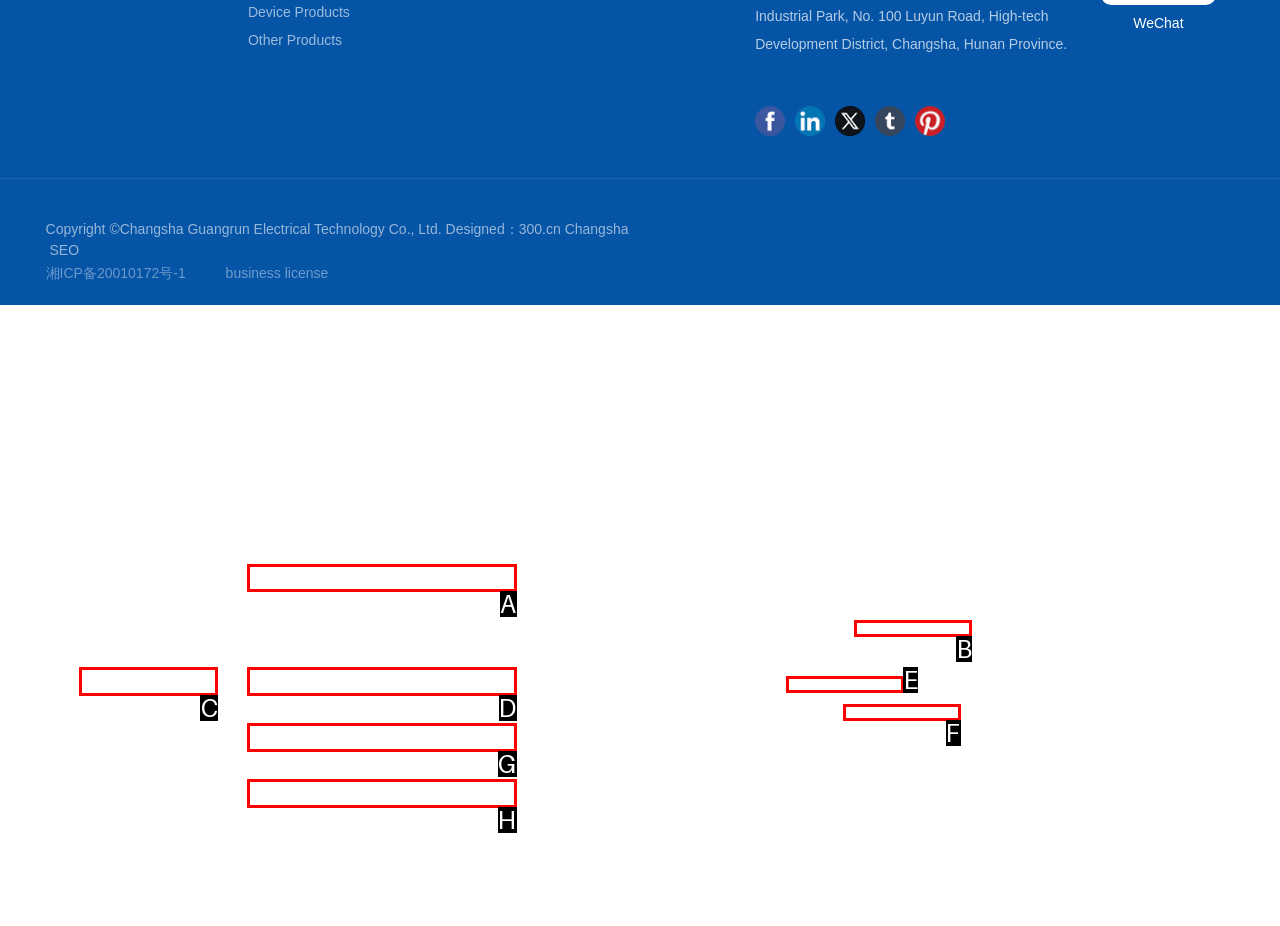Given the description: +86 731 89902625, determine the corresponding lettered UI element.
Answer with the letter of the selected option.

E